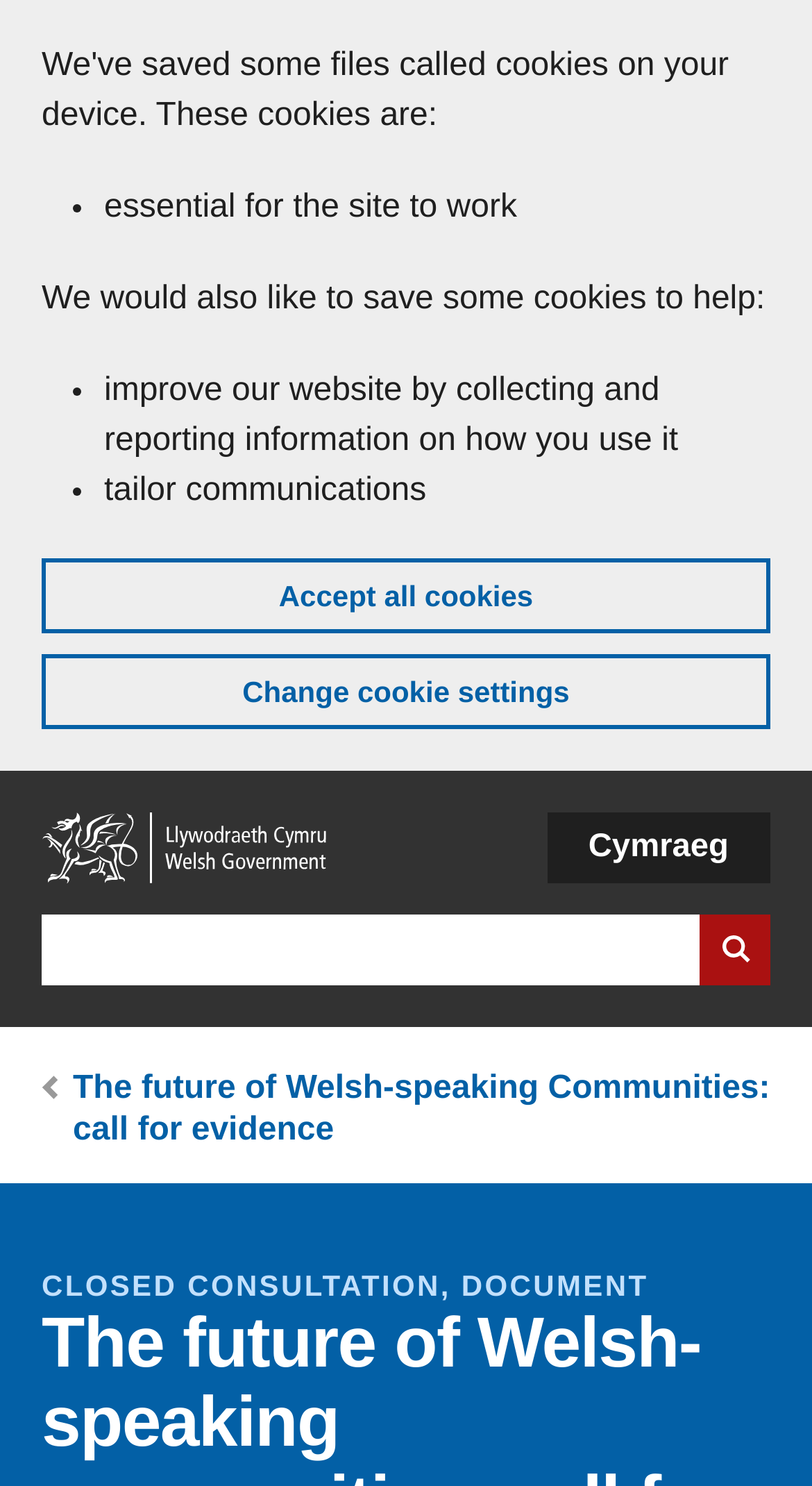Provide the bounding box for the UI element matching this description: "Skip to main content".

[0.051, 0.014, 0.103, 0.028]